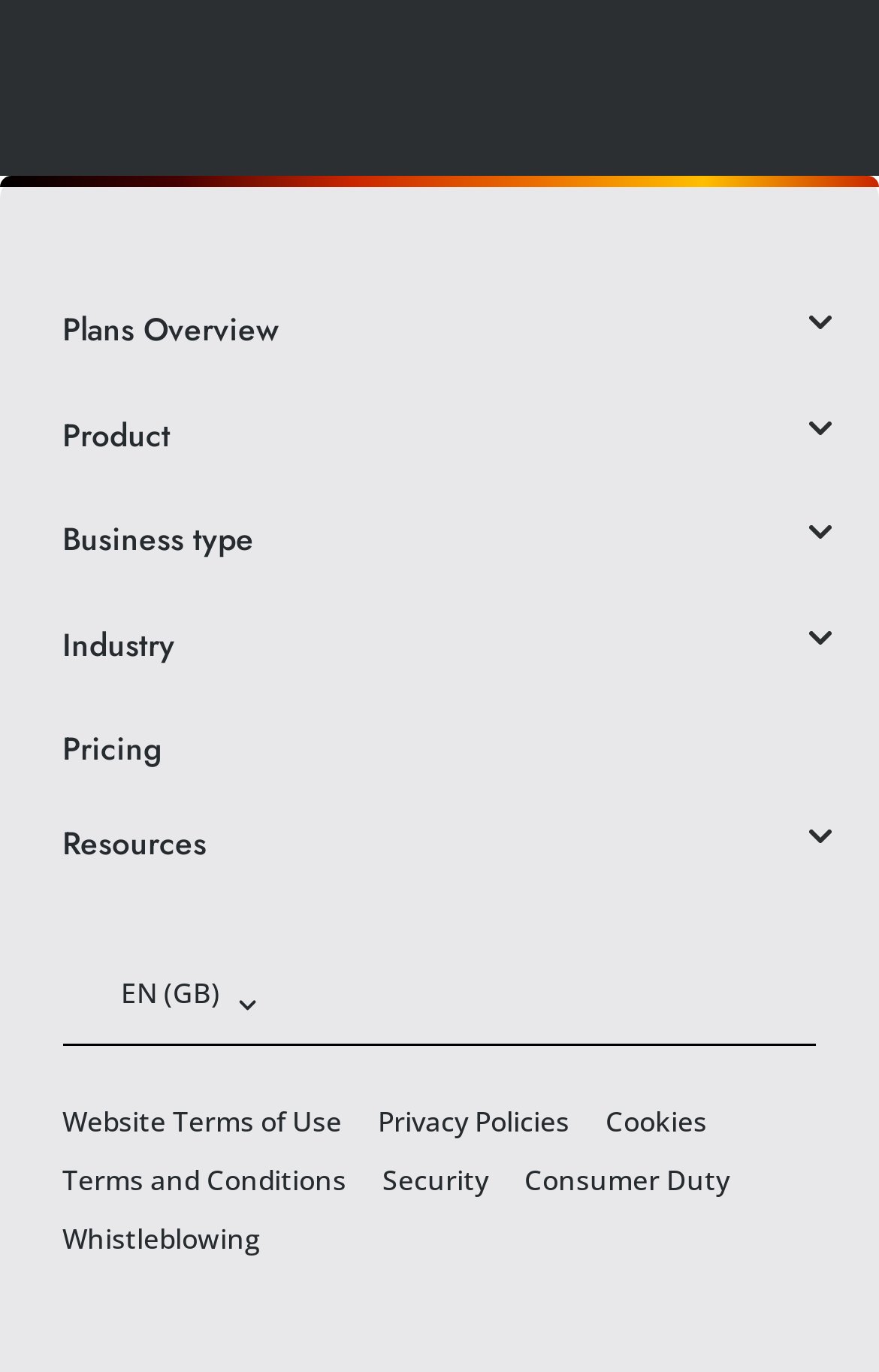How many social media links are there?
Please provide a detailed answer to the question.

I counted the number of social media links by looking at the links with image elements, which are 'Facebook', 'Instagram', 'LinkedIn', and 'Twitter'. These links are located at the bottom of the page, and each has an image element associated with it.